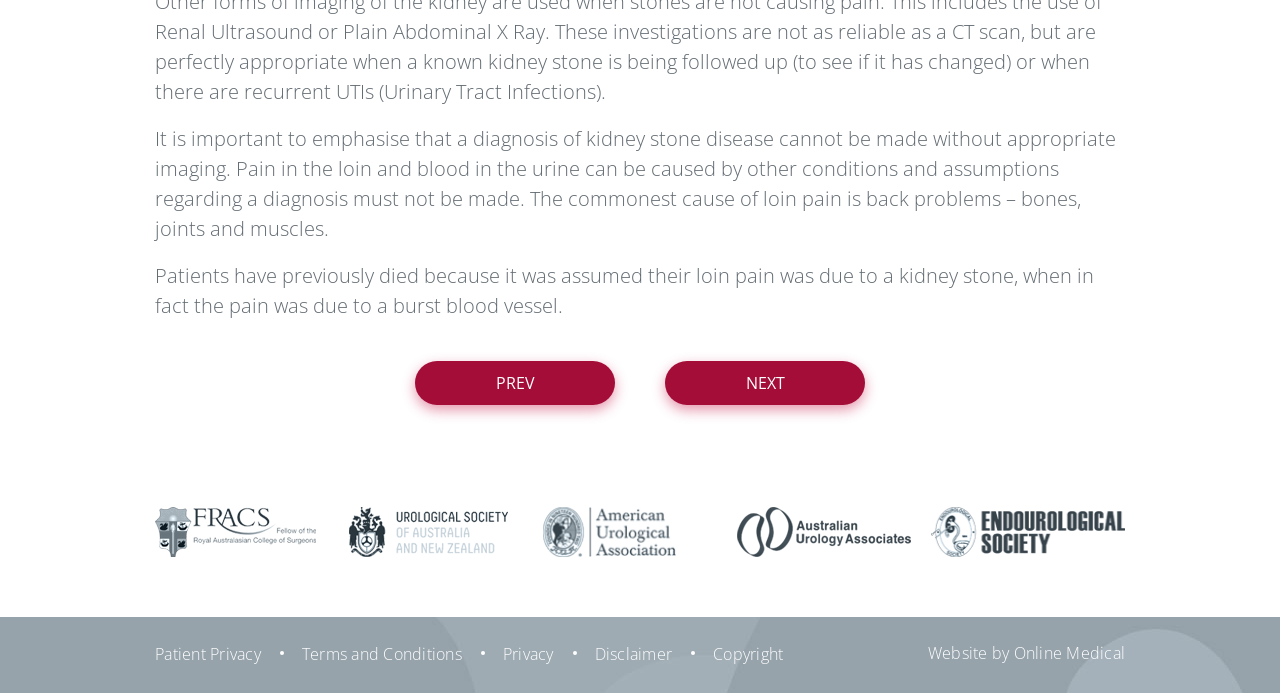Using the information shown in the image, answer the question with as much detail as possible: How many images are there on the page?

There are 9 images on the page, which can be identified by their element types and bounding box coordinates. These images are associated with the medical associations mentioned on the page.